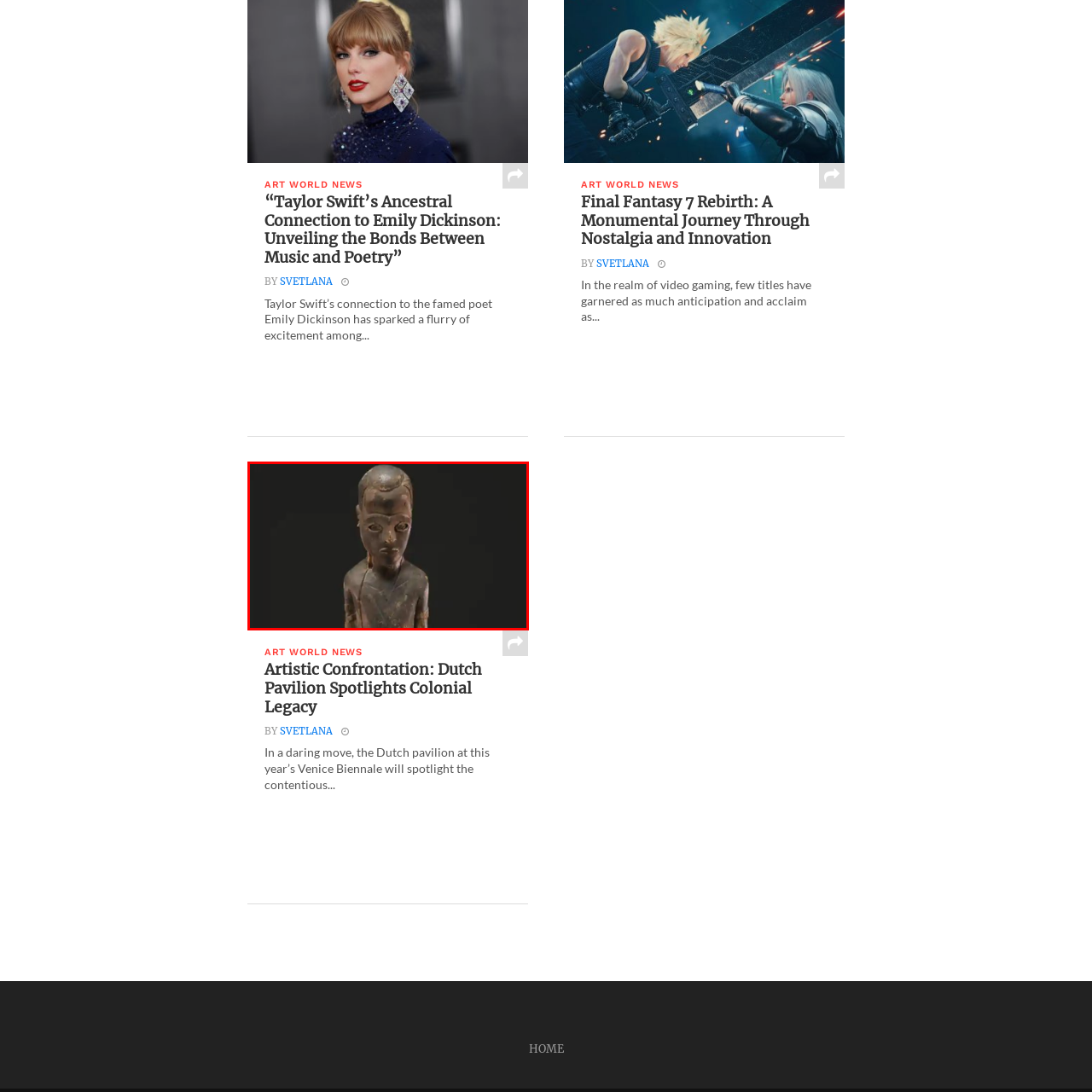What is the significance of the figure's face?
Look at the section marked by the red bounding box and provide a single word or phrase as your answer.

Cultural or spiritual meaning